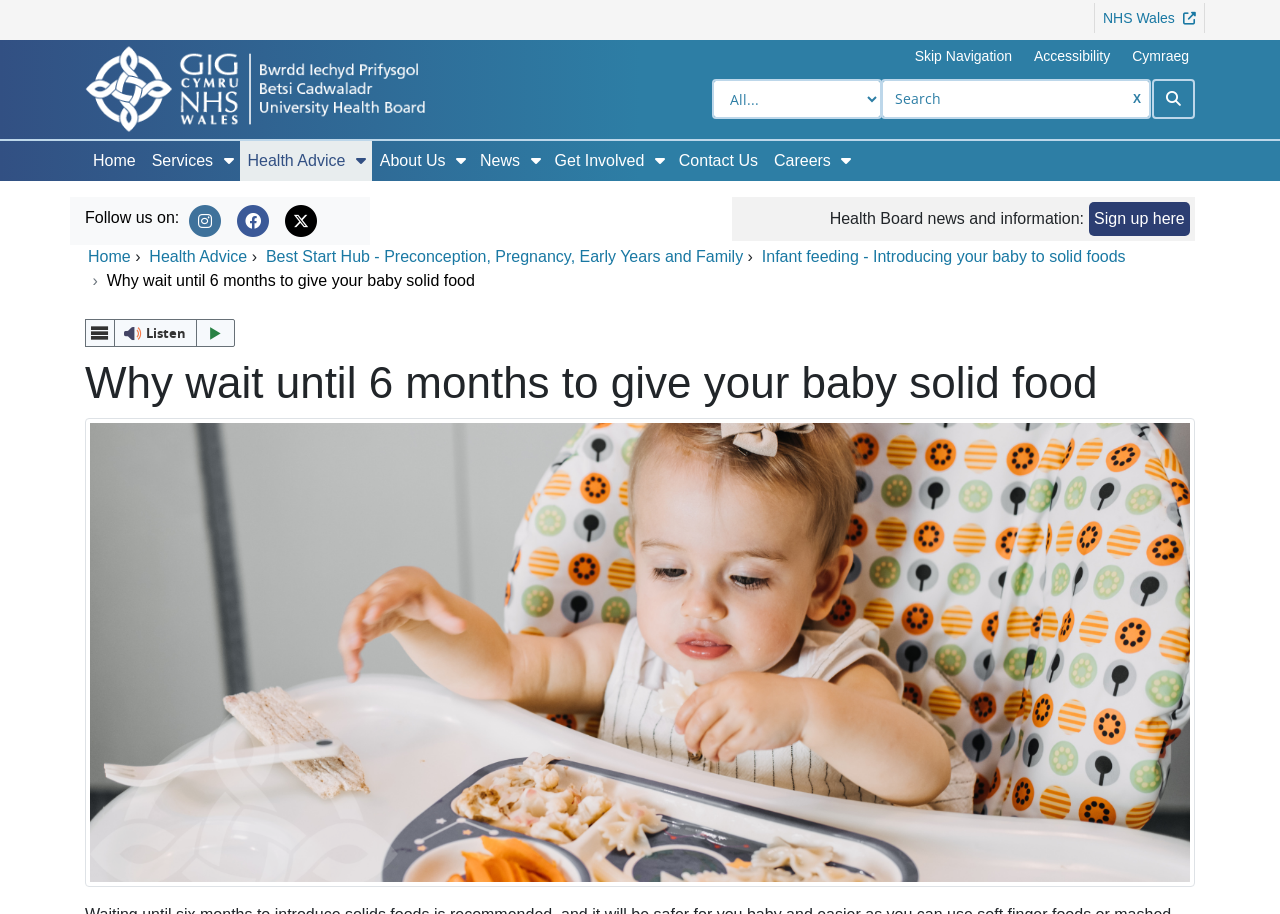Specify the bounding box coordinates of the element's region that should be clicked to achieve the following instruction: "Go to NHS Wales website". The bounding box coordinates consist of four float numbers between 0 and 1, in the format [left, top, right, bottom].

[0.855, 0.003, 0.941, 0.037]